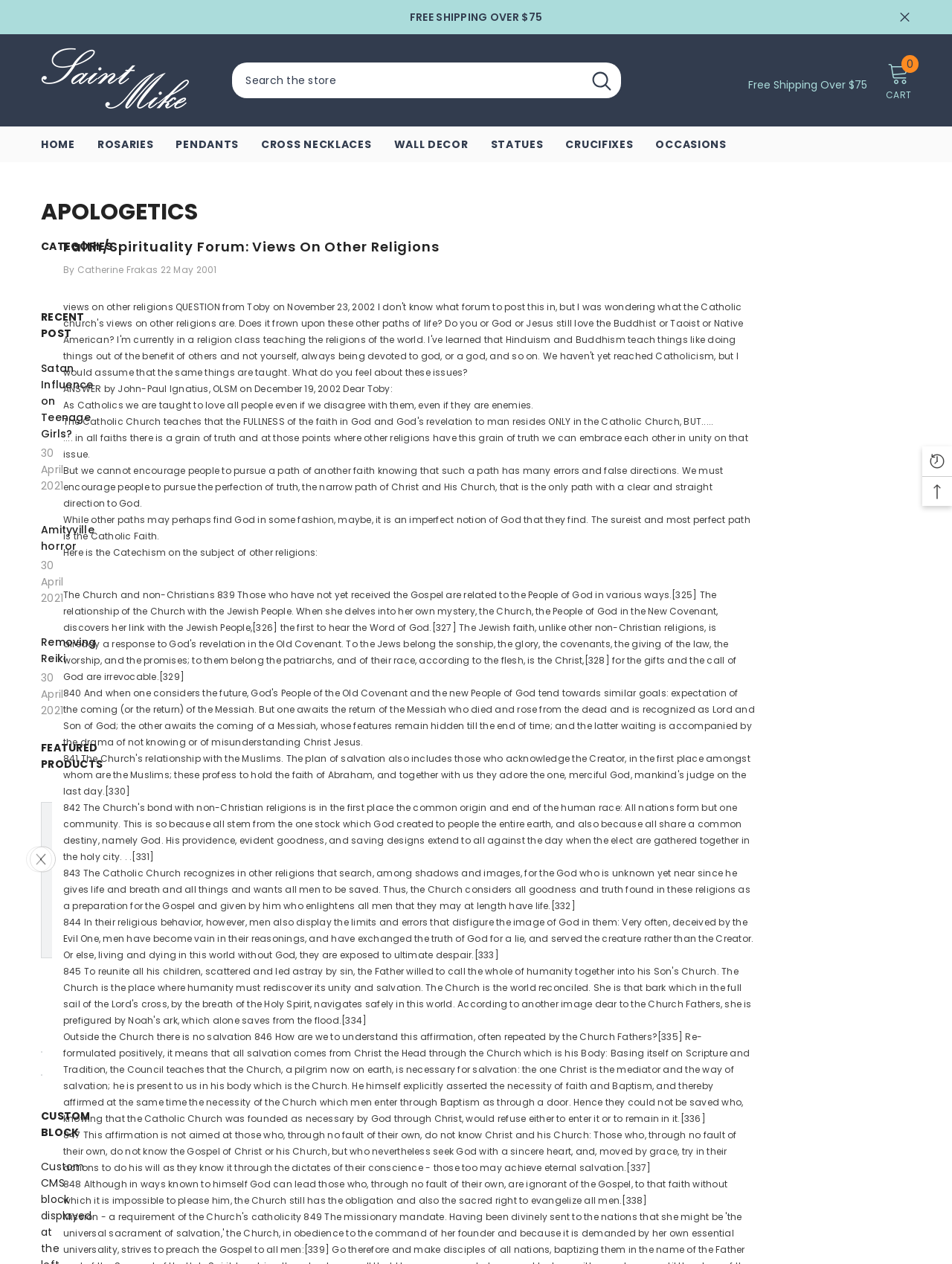Identify the bounding box for the UI element that is described as follows: "alt="Saint-Mike.org"".

[0.043, 0.038, 0.236, 0.087]